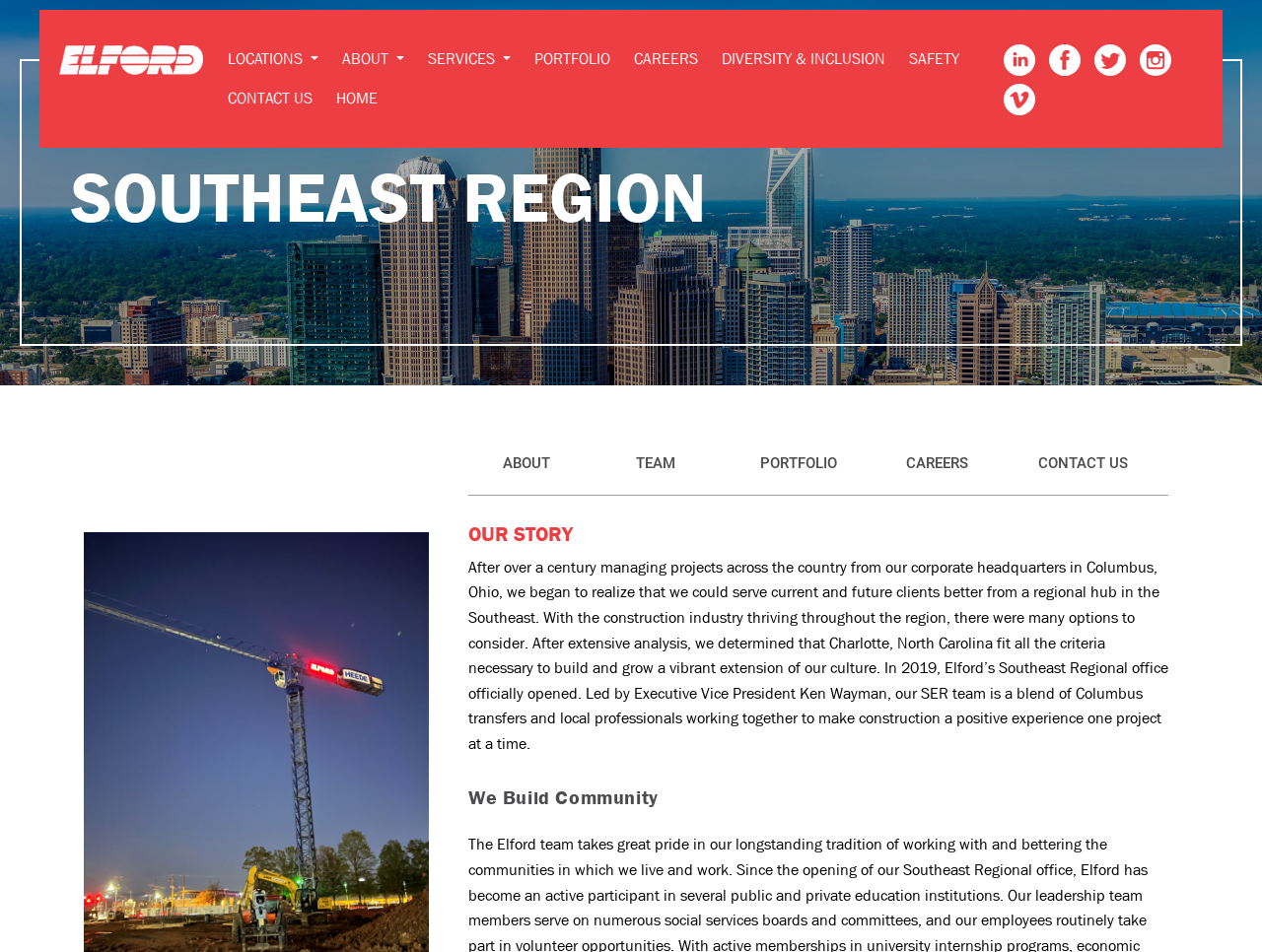Could you provide the bounding box coordinates for the portion of the screen to click to complete this instruction: "Contact the office through CONTACT US"?

[0.18, 0.092, 0.248, 0.114]